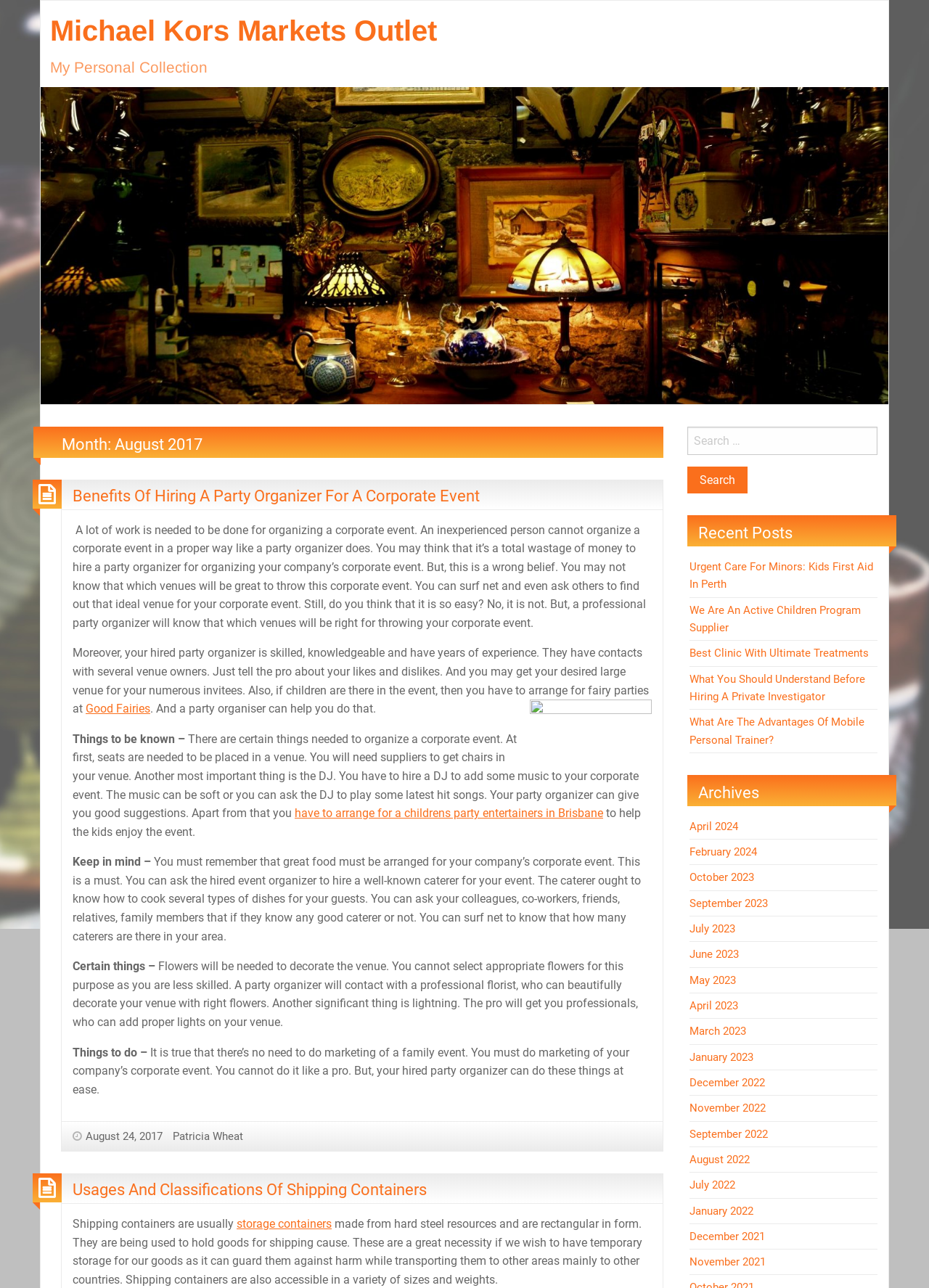Analyze and describe the webpage in a detailed narrative.

The webpage is a blog or article page with a focus on corporate event planning and other miscellaneous topics. At the top, there is a heading "Michael Kors Markets Outlet" which is also a link. Below it, there is another heading "My Personal Collection". 

On the left side, there is a section with a heading "Month: August 2017" followed by an article with a heading "Benefits Of Hiring A Party Organizer For A Corporate Event". The article discusses the importance of hiring a professional party organizer for corporate events, highlighting the benefits of their expertise and experience in organizing such events. The article is divided into sections with subheadings, including "Things to be known", "Keep in mind", "Certain things", and "Things to do". 

To the right of the article, there is a search bar with a button labeled "Search". Below the search bar, there is a section labeled "Recent Posts" with links to several articles, including "Urgent Care For Minors: Kids First Aid In Perth", "We Are An Active Children Program Supplier", and others. 

Further down the page, there is a section labeled "Archives" with links to various months and years, including April 2024, February 2024, and others, suggesting that the webpage is a blog with a long history of posts. 

There are also several images on the page, although their content is not specified. Overall, the webpage appears to be a blog or article page focused on corporate event planning and other related topics, with a mix of informative articles and links to other relevant content.